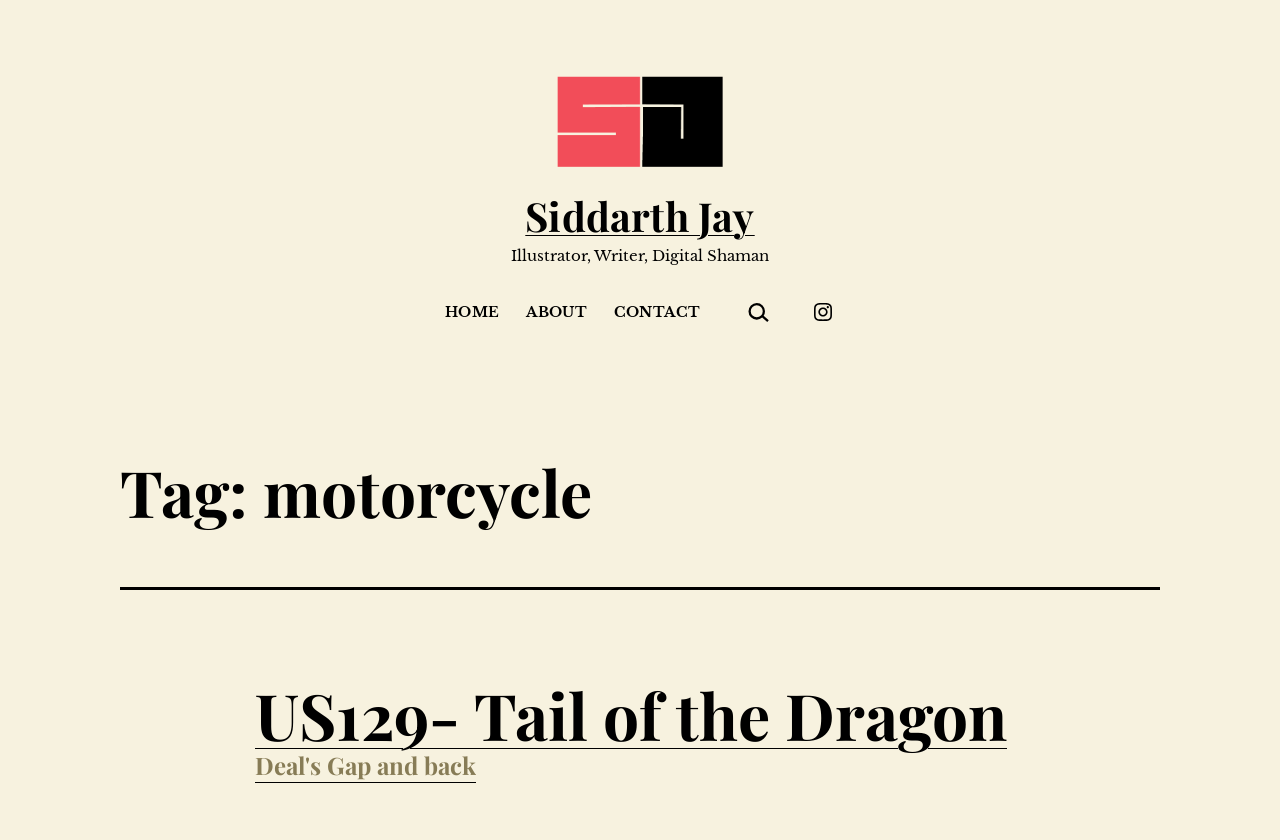Return the bounding box coordinates of the UI element that corresponds to this description: "Siddarth Jay". The coordinates must be given as four float numbers in the range of 0 and 1, [left, top, right, bottom].

[0.41, 0.225, 0.59, 0.288]